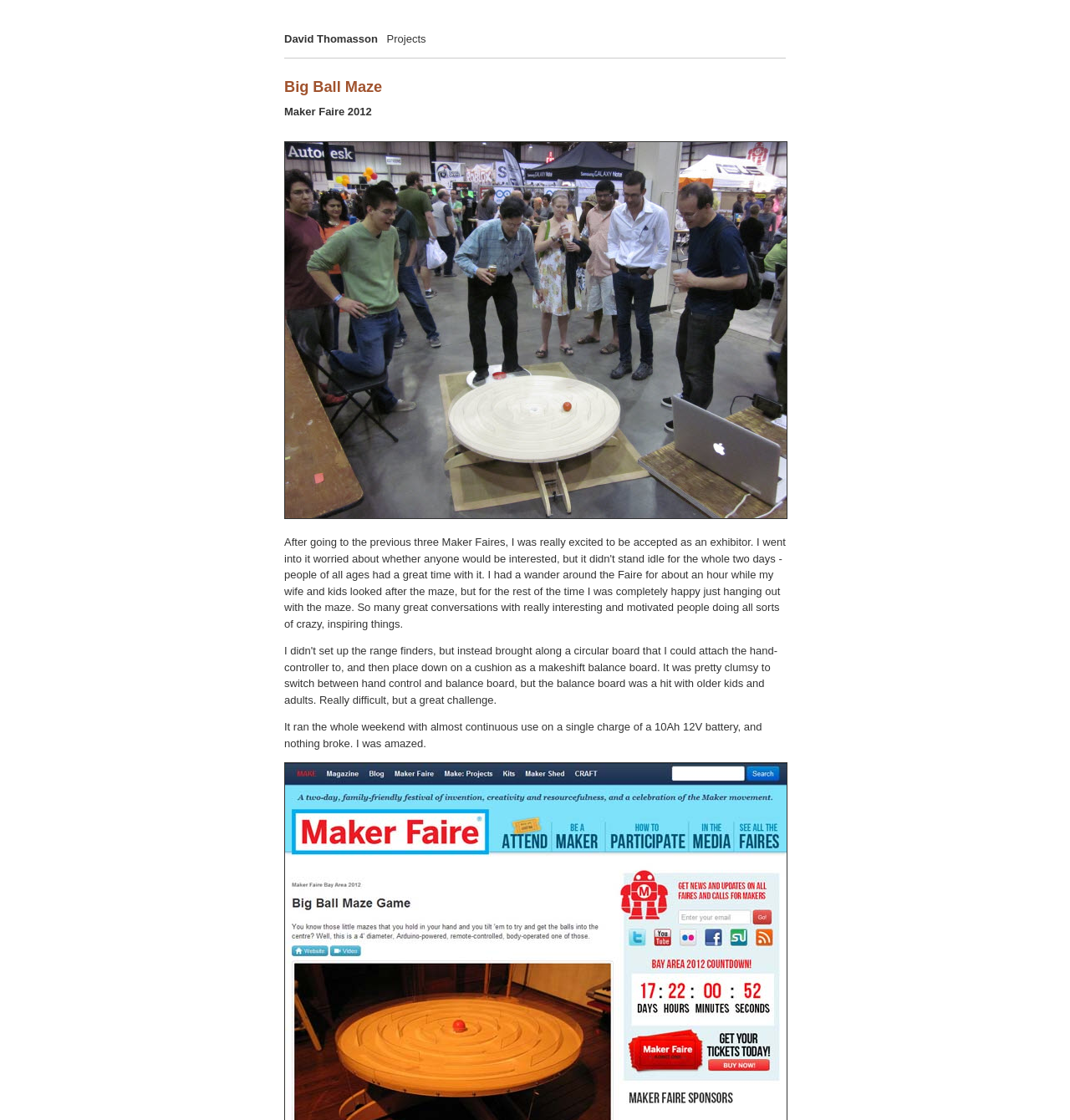How long did the project run on a single charge?
Provide an in-depth and detailed explanation in response to the question.

According to the static text element, the project 'ran the whole weekend with almost continuous use on a single charge of a 10Ah 12V battery'.